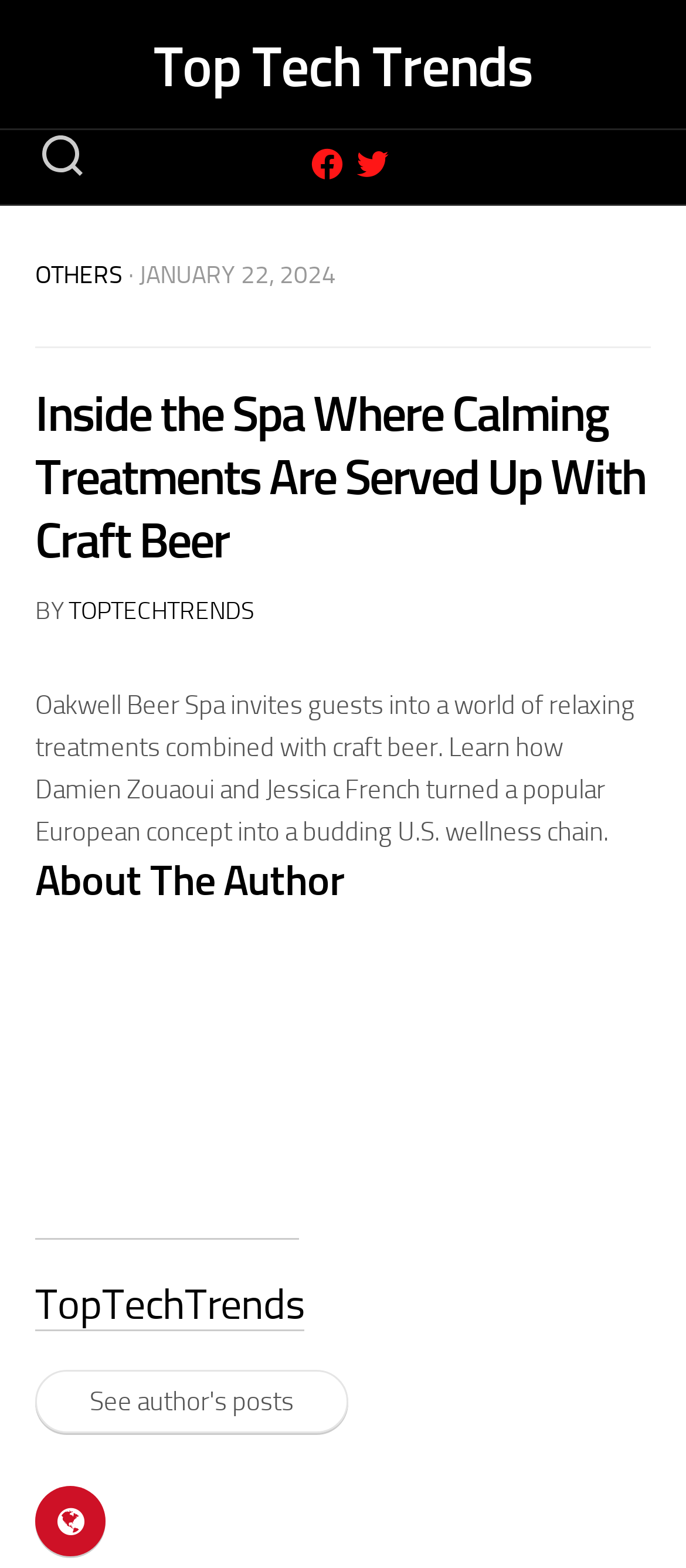Look at the image and write a detailed answer to the question: 
Is there a call-to-action?

I determined this by looking at the link 'See author's posts', which suggests that the user can take an action to view more content from the author.